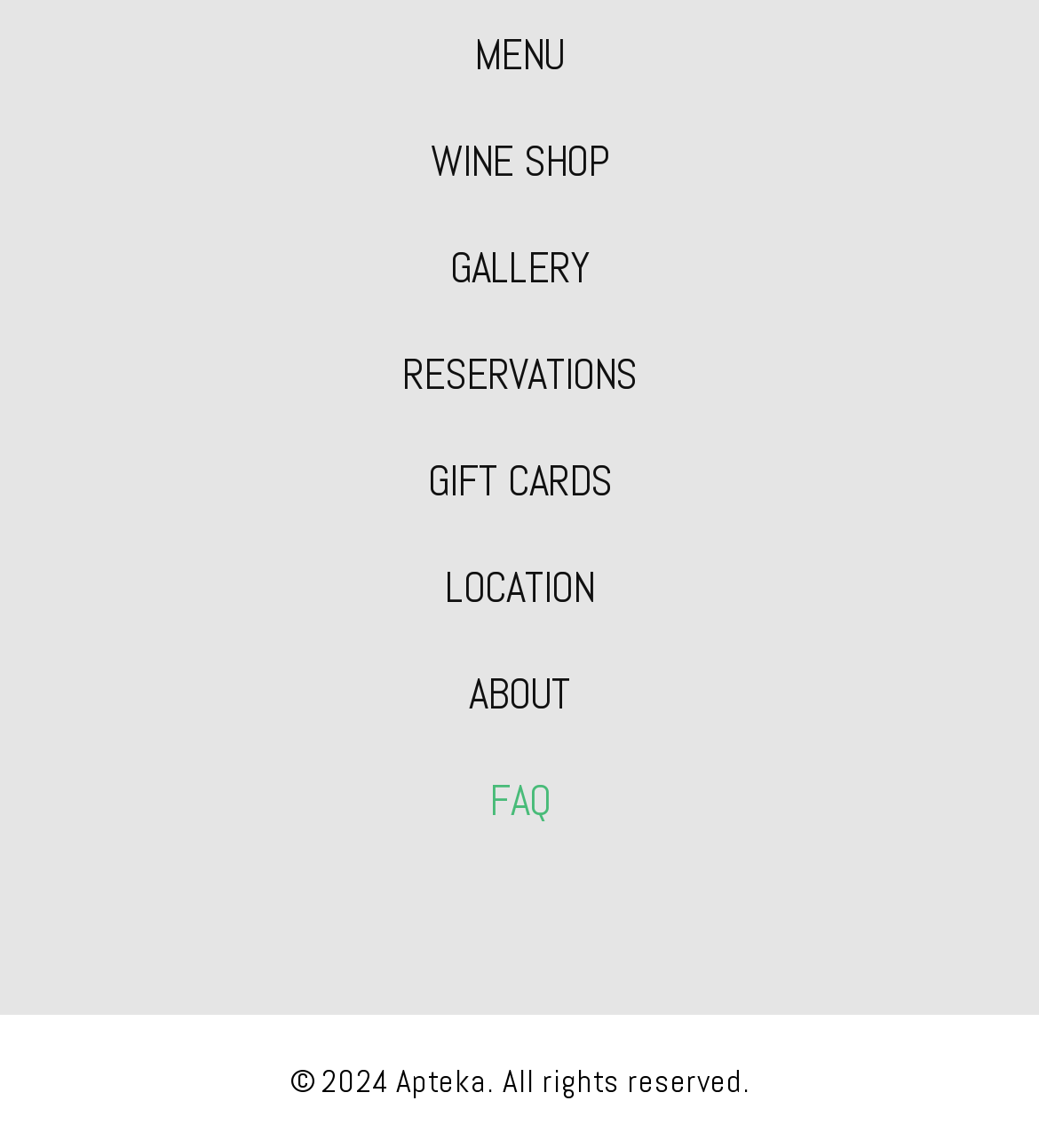Pinpoint the bounding box coordinates of the area that should be clicked to complete the following instruction: "visit WINE SHOP". The coordinates must be given as four float numbers between 0 and 1, i.e., [left, top, right, bottom].

[0.414, 0.115, 0.586, 0.164]